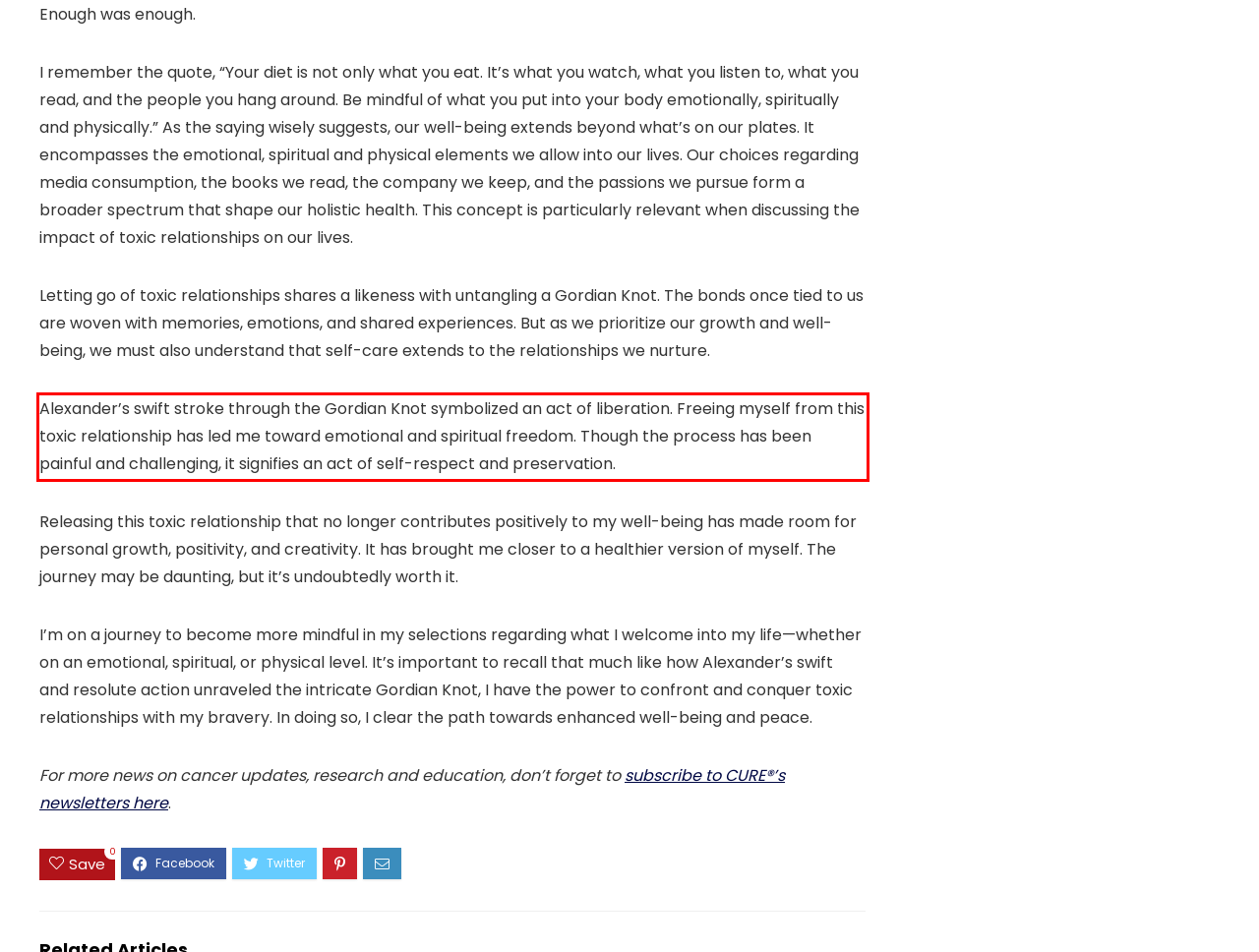Using OCR, extract the text content found within the red bounding box in the given webpage screenshot.

Alexander’s swift stroke through the Gordian Knot symbolized an act of liberation. Freeing myself from this toxic relationship has led me toward emotional and spiritual freedom. Though the process has been painful and challenging, it signifies an act of self-respect and preservation.